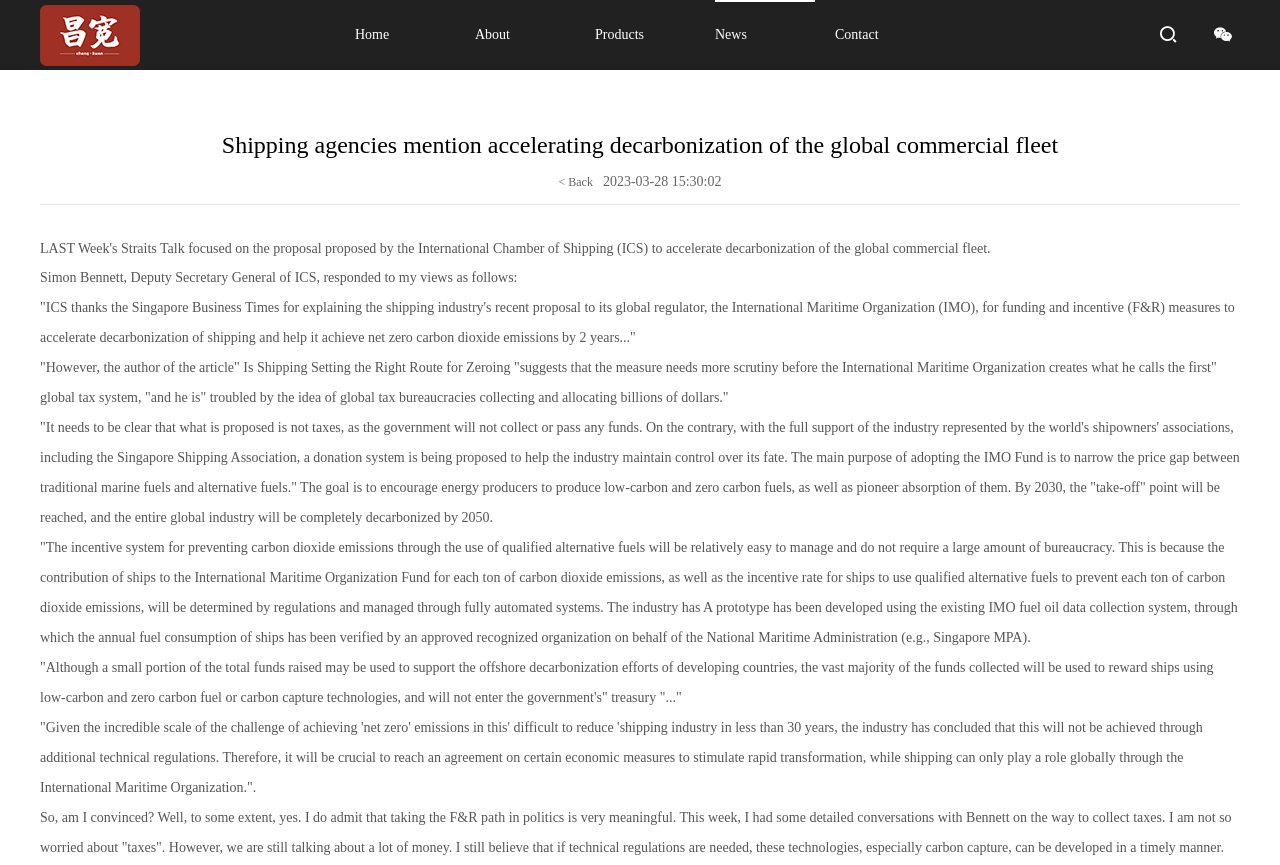Specify the bounding box coordinates of the area that needs to be clicked to achieve the following instruction: "Click the 'News' link".

[0.559, 0.0, 0.637, 0.081]